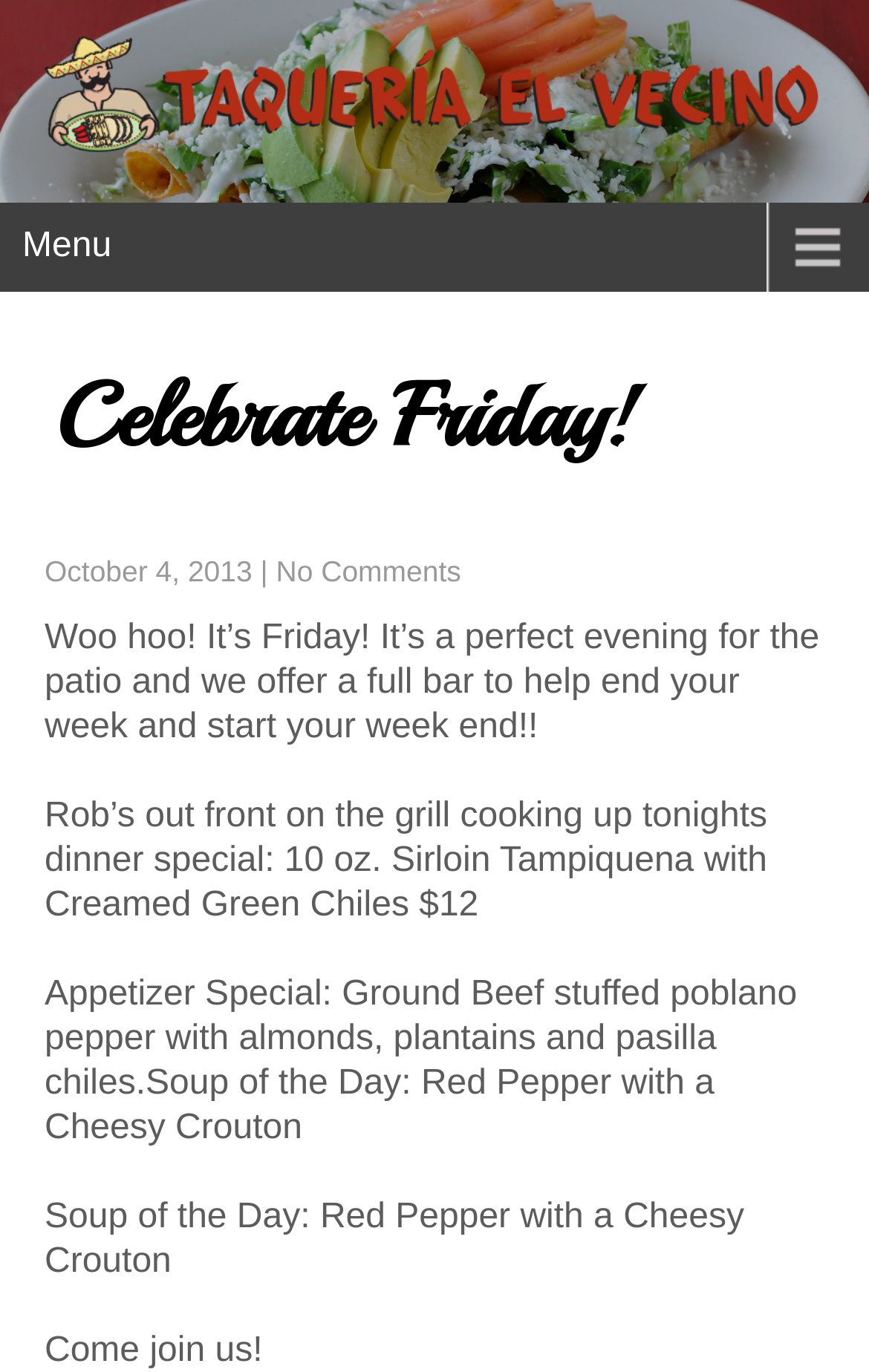Generate a thorough caption that explains the contents of the webpage.

The webpage appears to be a blog post or an event page from a restaurant called Taqueria El Vecino. At the top of the page, there is a logo or an image, which is accompanied by a link. Below the image, there is a navigation menu with a "Menu" link that spans the entire width of the page.

The main content of the page is divided into sections. The first section has a heading that reads "Celebrate Friday!" and is followed by a date, "October 4, 2013", and a separator "|". Below the date, there is a link that says "No Comments".

The main text of the page is a promotional message, which starts with "Woo hoo! It’s Friday! It’s a perfect evening for the patio and we offer a full bar to help end your week and start your week end!!" This is followed by a description of the dinner special, which is a 10 oz. Sirloin Tampiquena with Creamed Green Chiles for $12, cooked by Rob on the grill. There is also an appetizer special and a soup of the day, which are described in detail.

At the bottom of the page, there is a call-to-action that says "Come join us!"